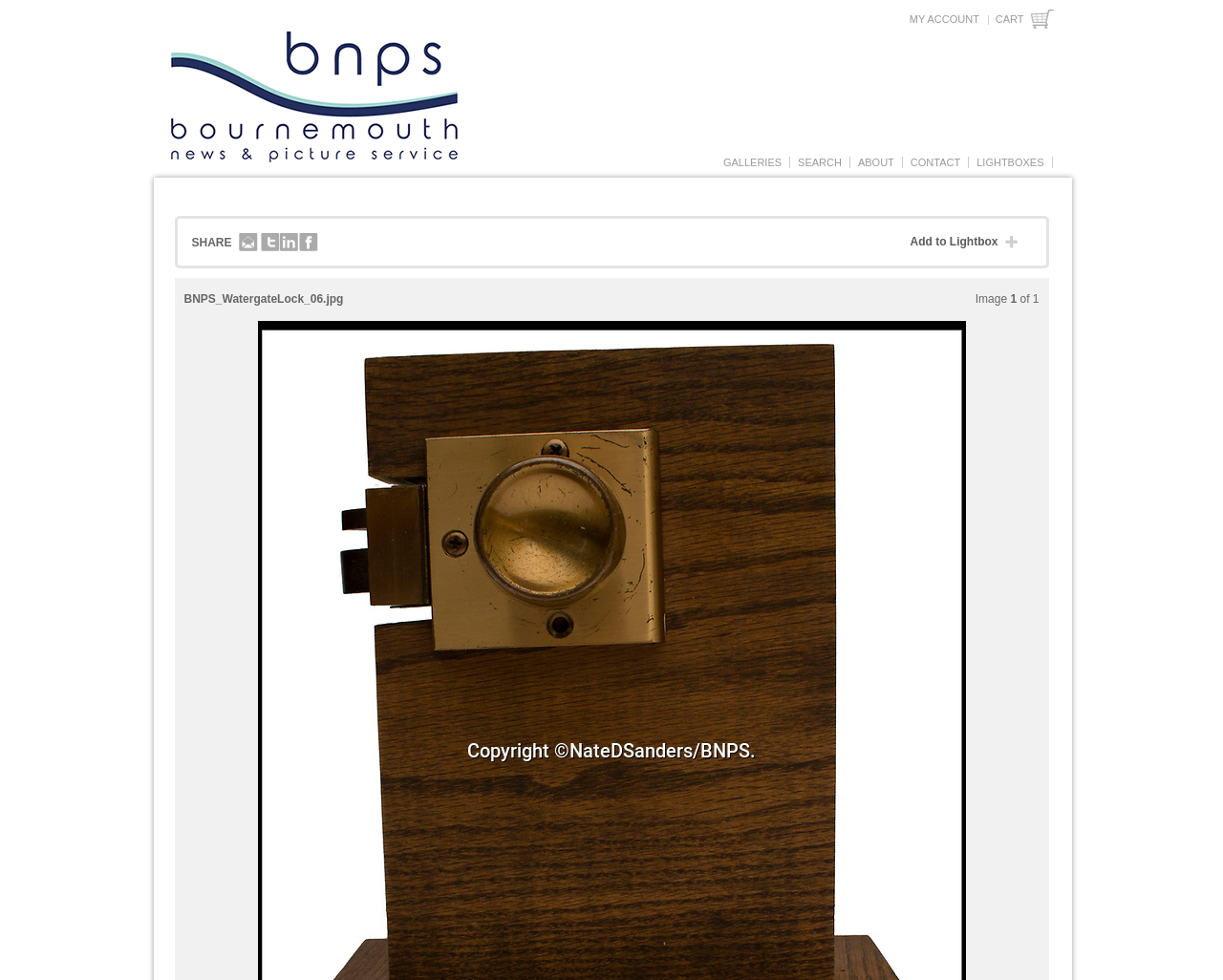Locate the bounding box coordinates of the clickable element to fulfill the following instruction: "email to friend". Provide the coordinates as four float numbers between 0 and 1 in the format [left, top, right, bottom].

[0.195, 0.238, 0.211, 0.258]